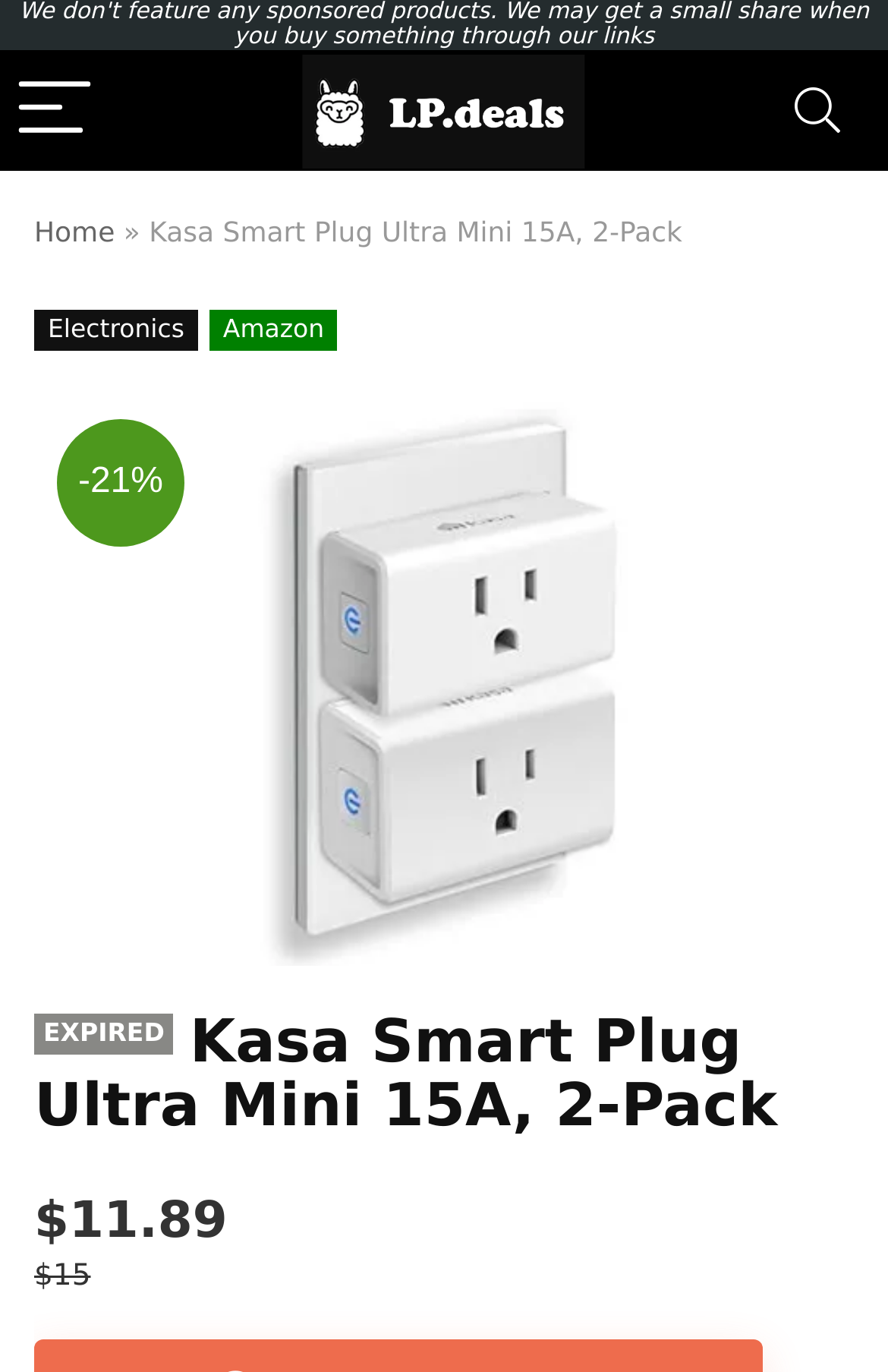Locate the UI element described as follows: "Legionsites.com". Return the bounding box coordinates as four float numbers between 0 and 1 in the order [left, top, right, bottom].

None